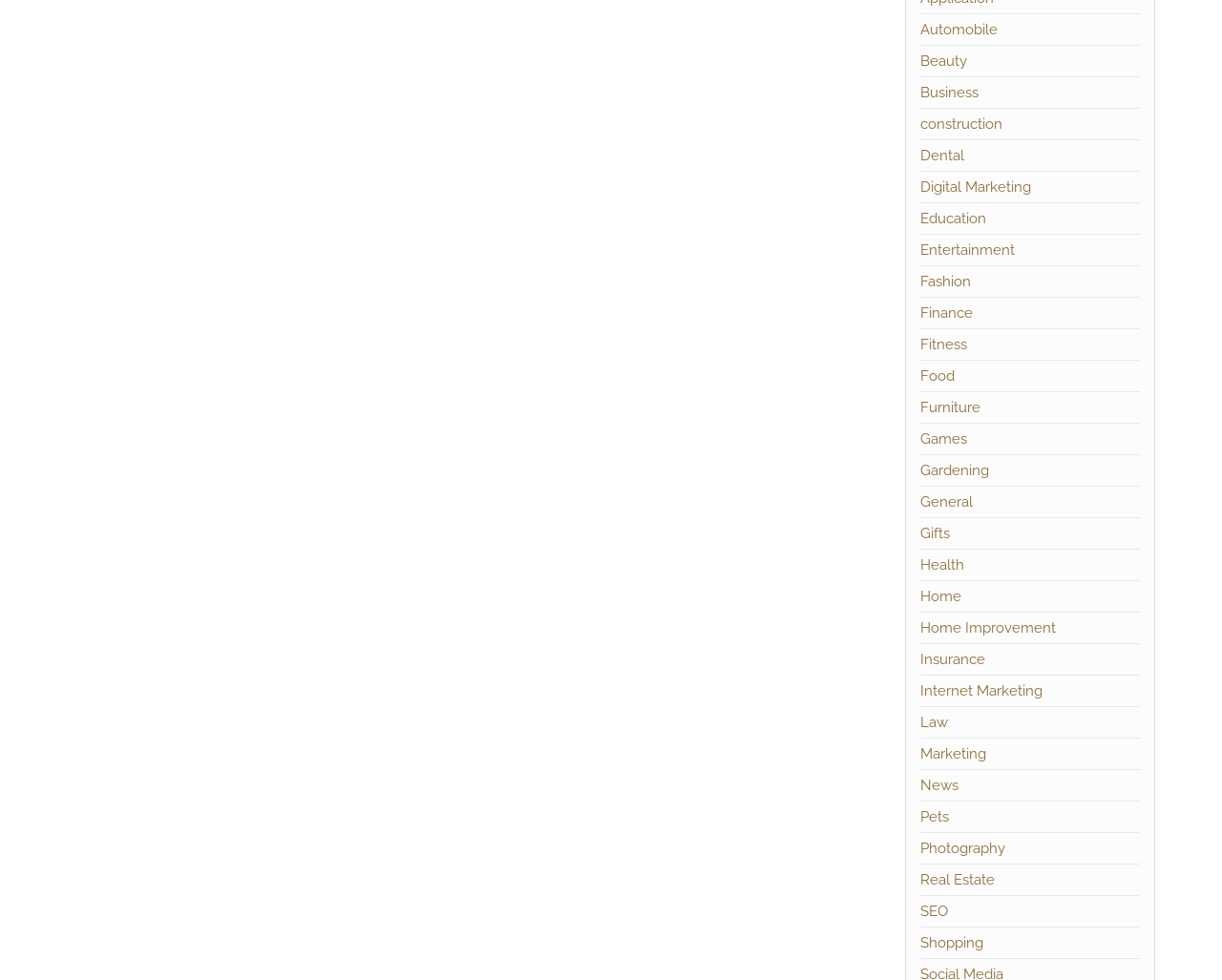For the given element description Education, determine the bounding box coordinates of the UI element. The coordinates should follow the format (top-left x, top-left y, bottom-right x, bottom-right y) and be within the range of 0 to 1.

[0.753, 0.214, 0.807, 0.232]